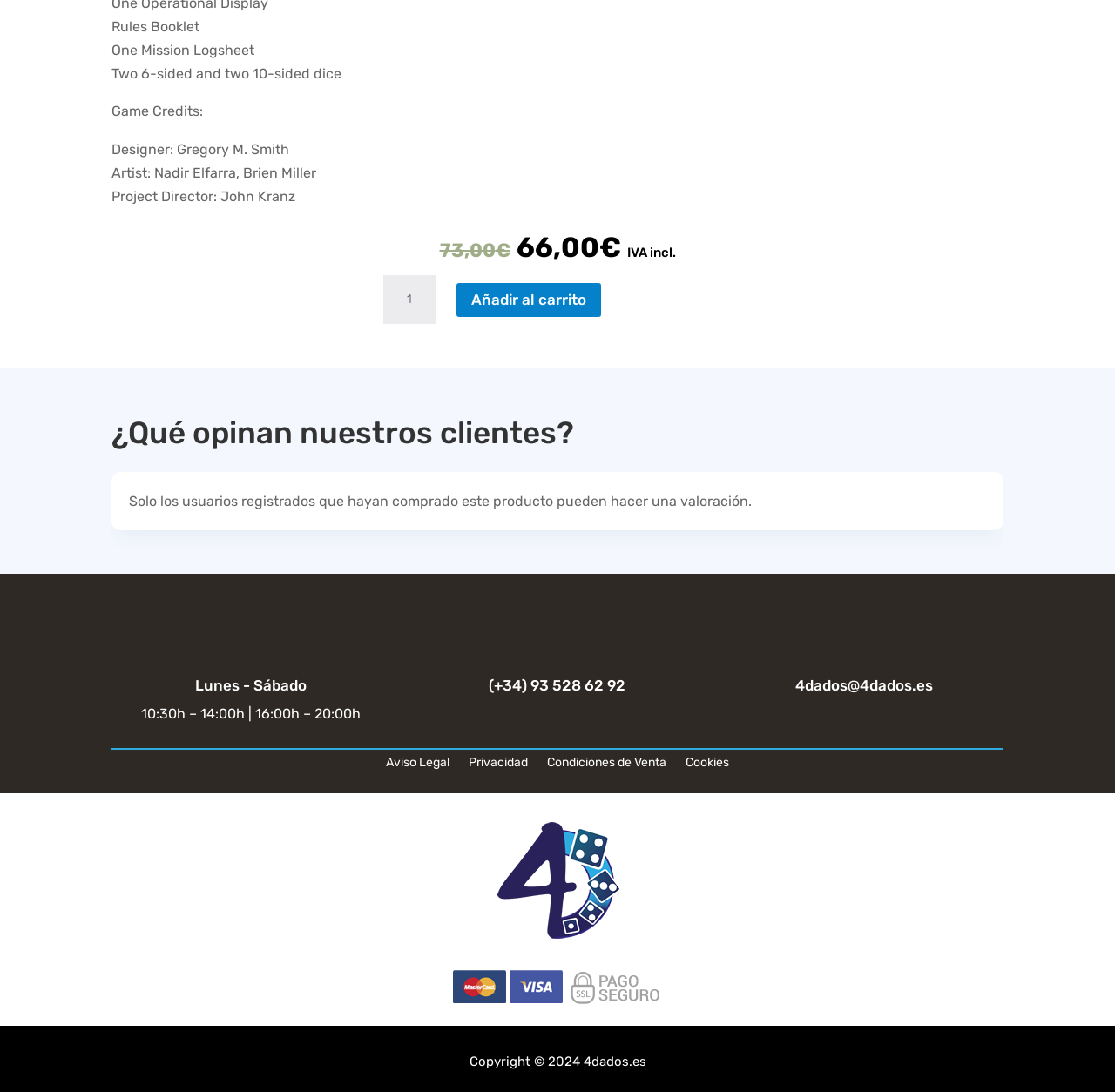Using the element description provided, determine the bounding box coordinates in the format (top-left x, top-left y, bottom-right x, bottom-right y). Ensure that all values are floating point numbers between 0 and 1. Element description: Condiciones de Venta

[0.491, 0.693, 0.598, 0.711]